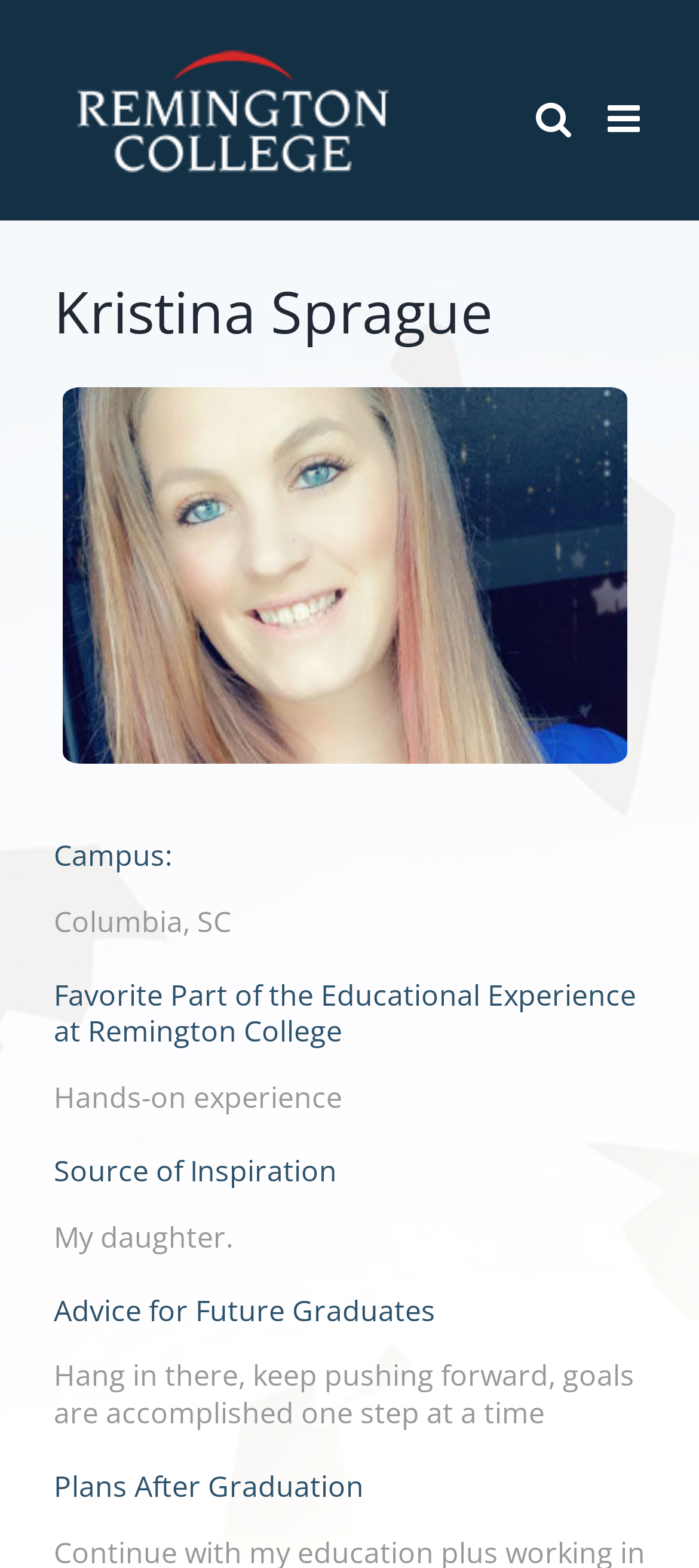Please provide a detailed answer to the question below based on the screenshot: 
What is the campus location?

I found the answer by looking at the 'Campus:' heading and the corresponding text 'Columbia, SC' which is located below it.